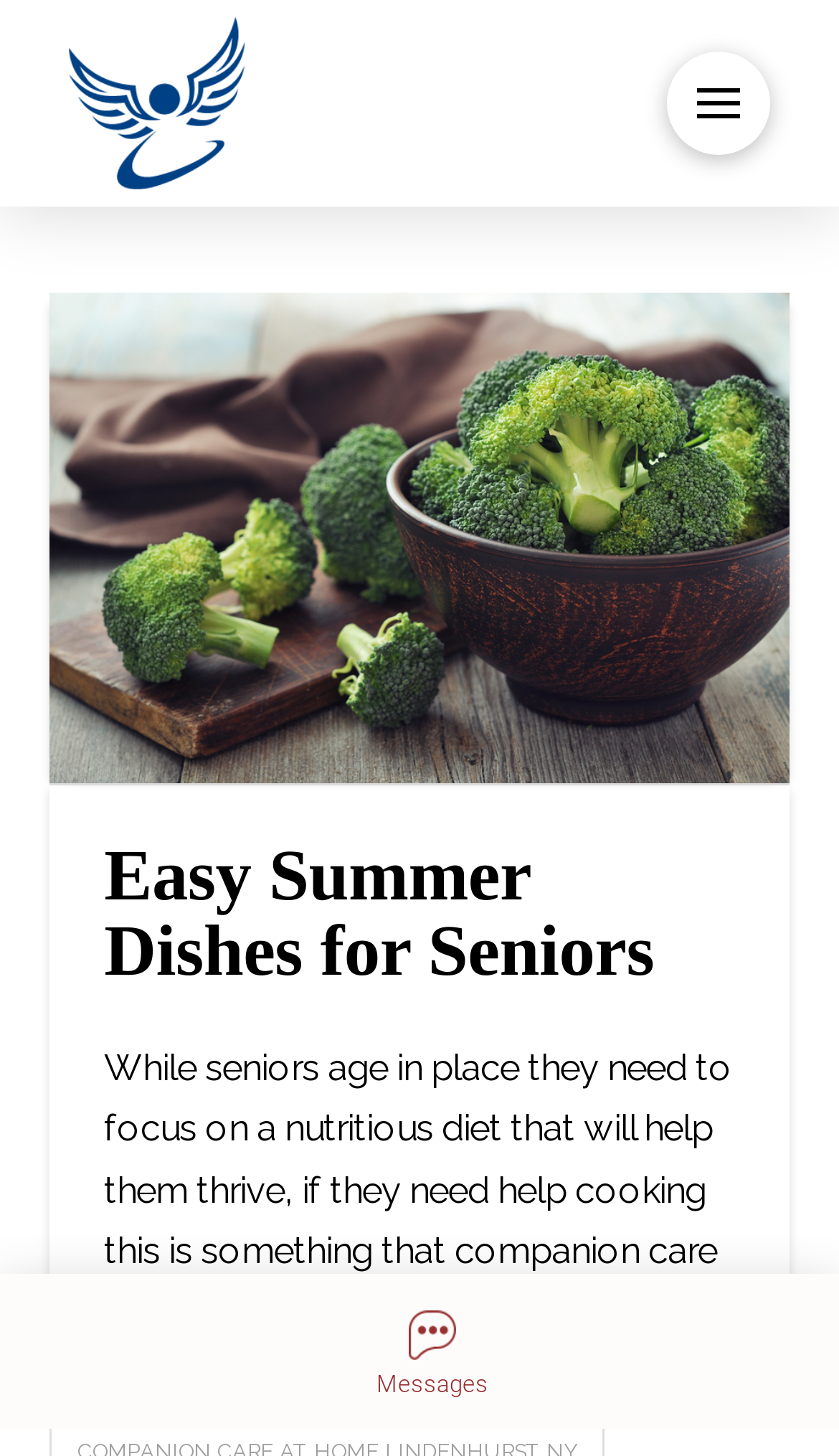Is there a chat assistance available?
Please give a well-detailed answer to the question.

I found an Iframe element with the description 'Chat Assistance' which suggests that chat assistance is available on the webpage.